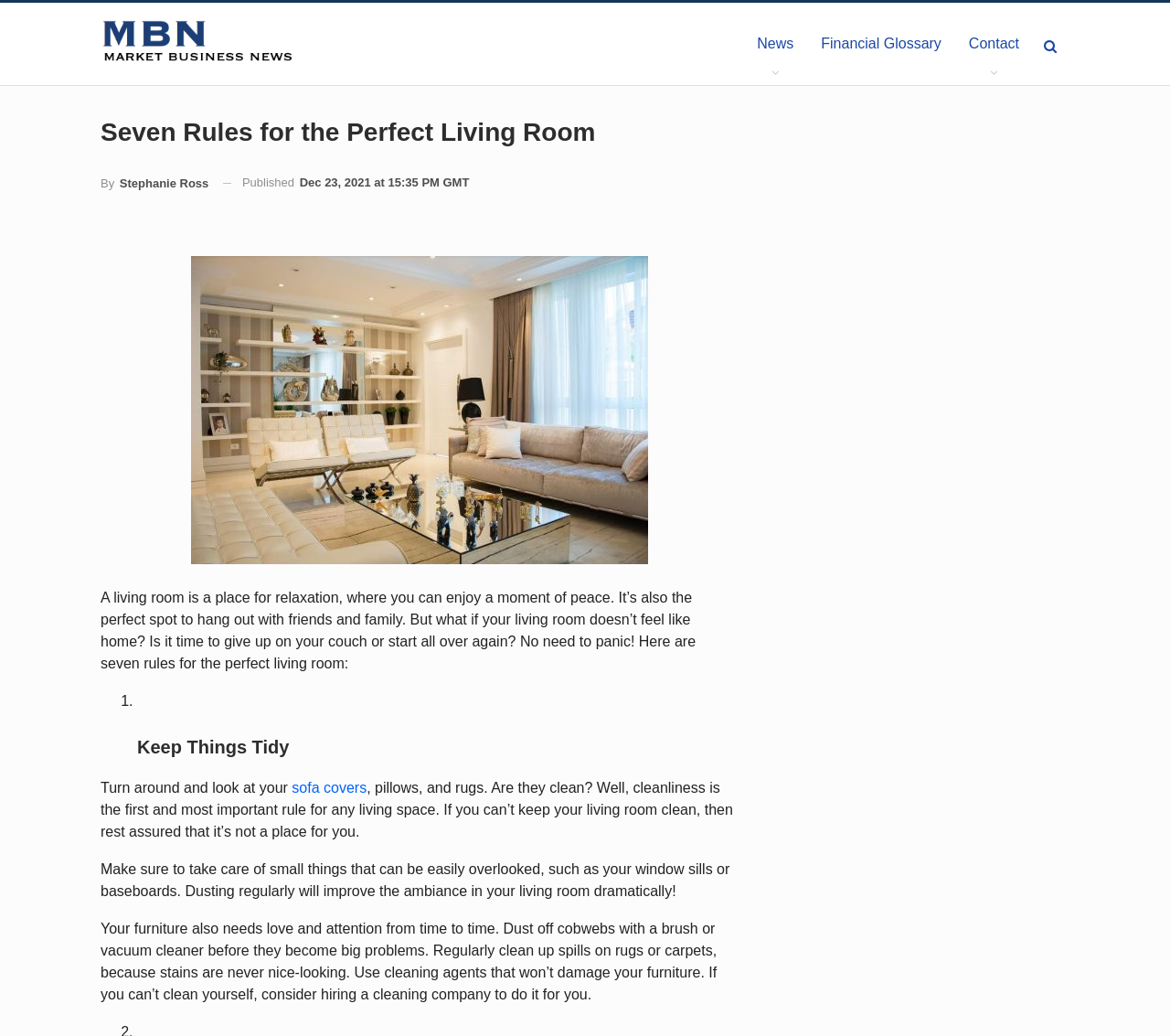Articulate a complete and detailed caption of the webpage elements.

The webpage is an article about designing the perfect living room, with a focus on seven rules to consider. At the top left of the page, there is a link to "Market Business News" accompanied by an image with the same name. To the right of this, there are three more links: "News", "Financial Glossary", and "Contact". 

Below these links, there is a heading that reads "Seven Rules for the Perfect Living Room". Underneath this heading, there is a link to the author, "By Stephanie Ross", followed by a timestamp indicating when the article was published, "Dec 23, 2021 at 15:35 PM GMT". 

To the right of the timestamp, there is a large image of a beautiful living room. Below this image, there is a block of text that introduces the concept of the article, explaining that a living room should be a place for relaxation and socializing, but that it can sometimes feel uninviting. 

The article then presents the first of the seven rules, "Keep Things Tidy", which is marked with a list marker "1.". This rule is explained in three paragraphs of text, which provide advice on how to maintain cleanliness in the living room, including dusting regularly, taking care of small details, and cleaning furniture and rugs.